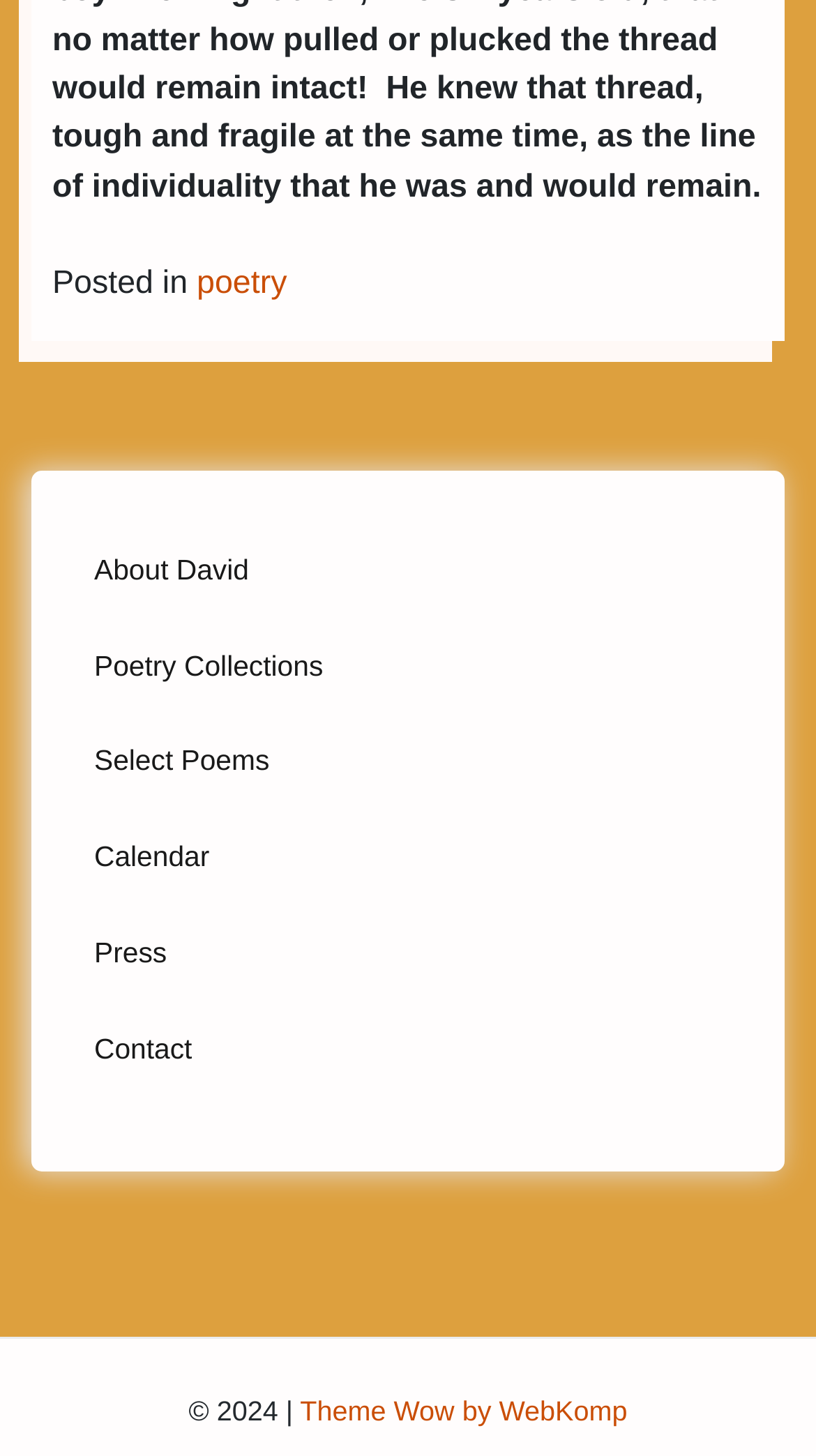Give a one-word or one-phrase response to the question:
What is the theme of the website?

Wow by WebKomp